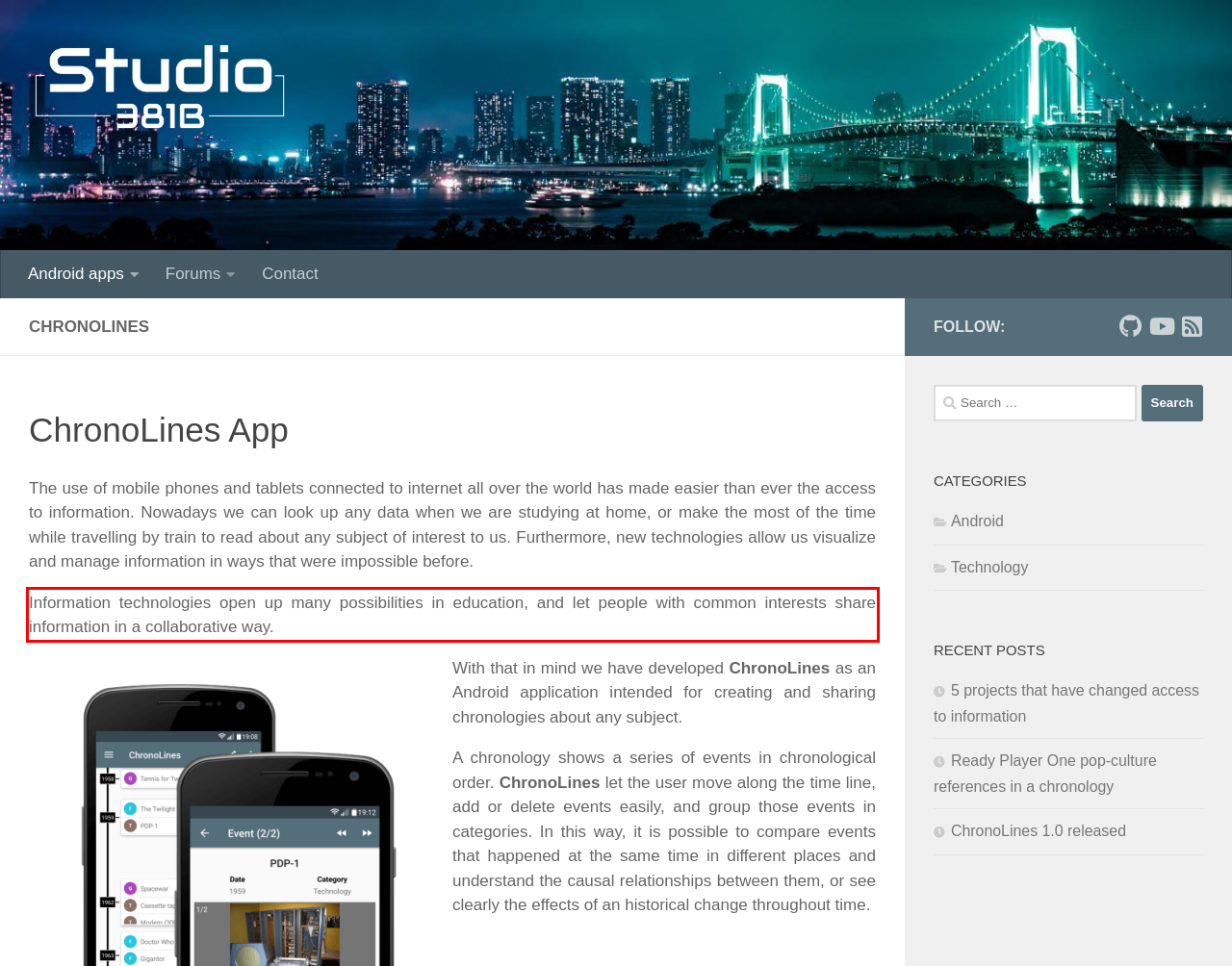Please recognize and transcribe the text located inside the red bounding box in the webpage image.

Information technologies open up many possibilities in education, and let people with common interests share information in a collaborative way.